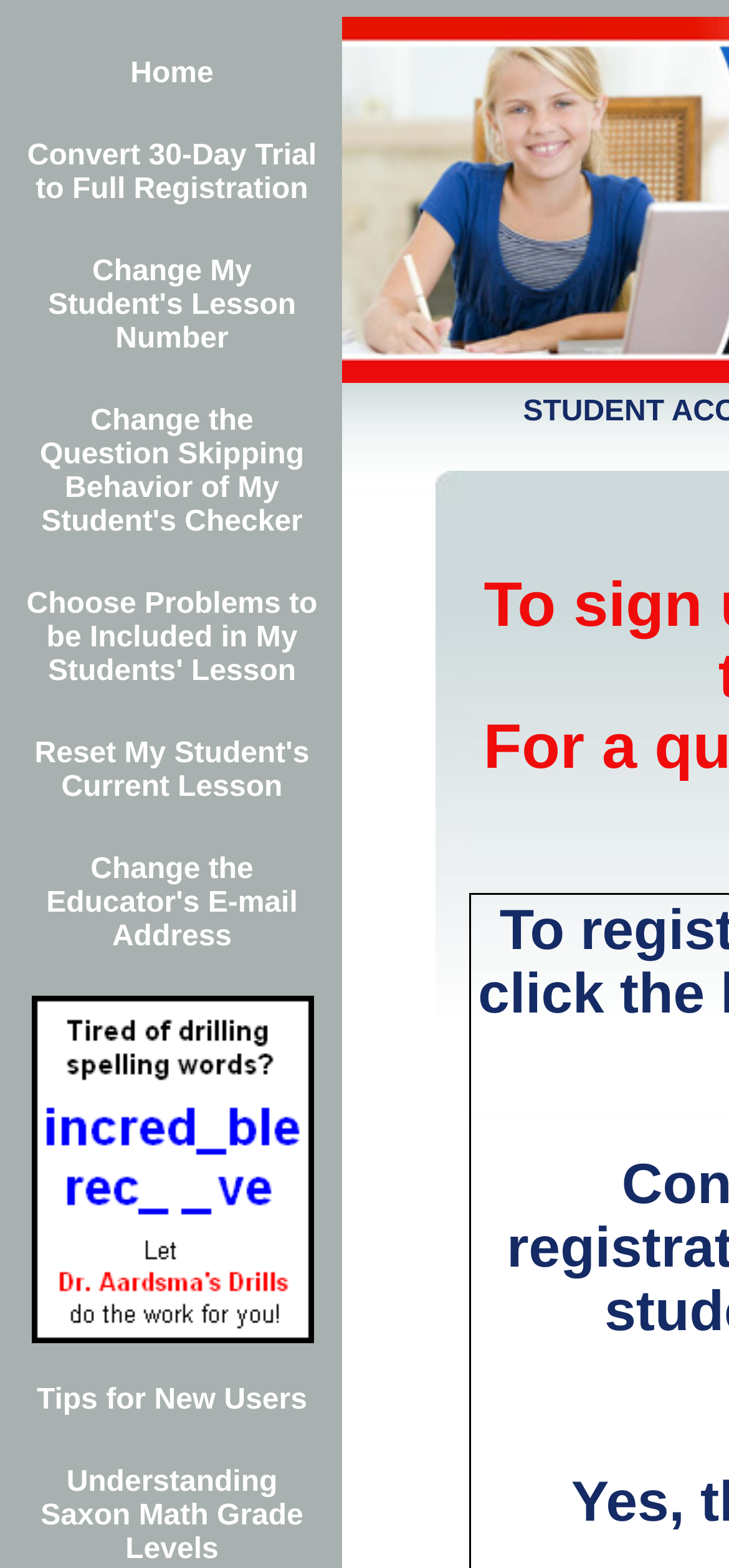Locate the bounding box coordinates of the element that should be clicked to fulfill the instruction: "change student's lesson number".

[0.021, 0.158, 0.451, 0.232]